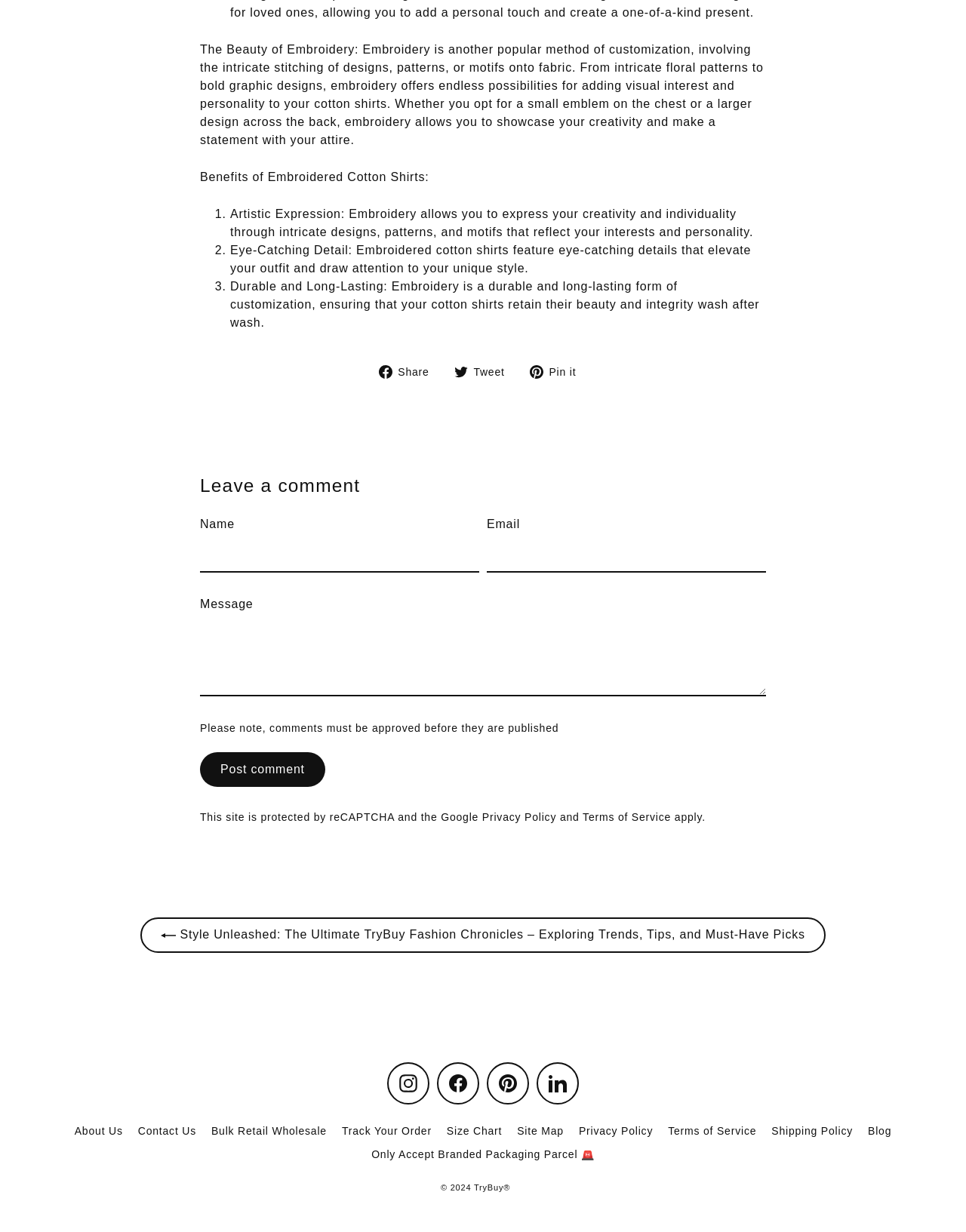What is embroidery?
Refer to the screenshot and respond with a concise word or phrase.

intricate stitching of designs